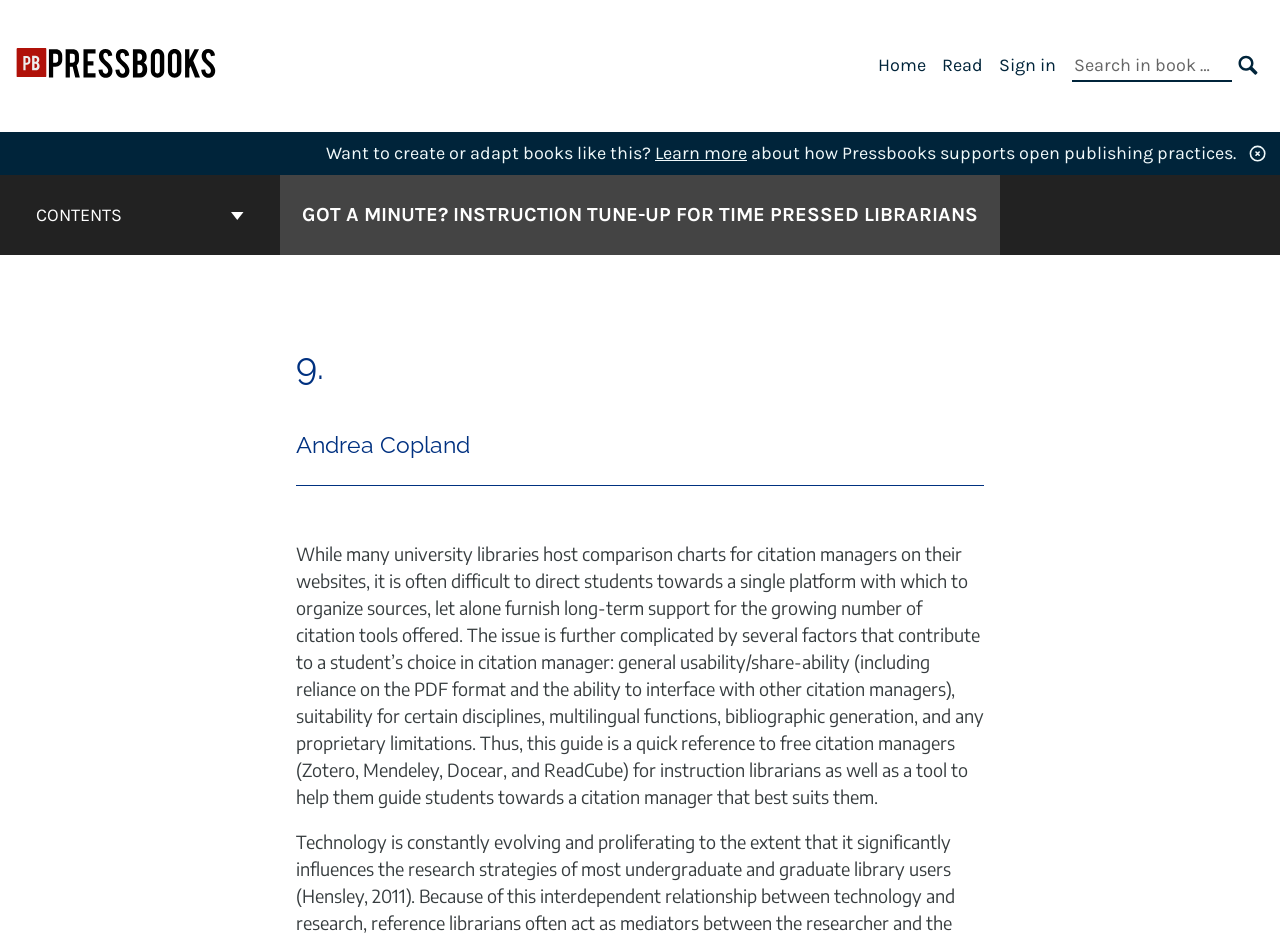Locate the bounding box coordinates of the element that needs to be clicked to carry out the instruction: "Click Pressbooks Create". The coordinates should be given as four float numbers ranging from 0 to 1, i.e., [left, top, right, bottom].

[0.012, 0.066, 0.17, 0.086]